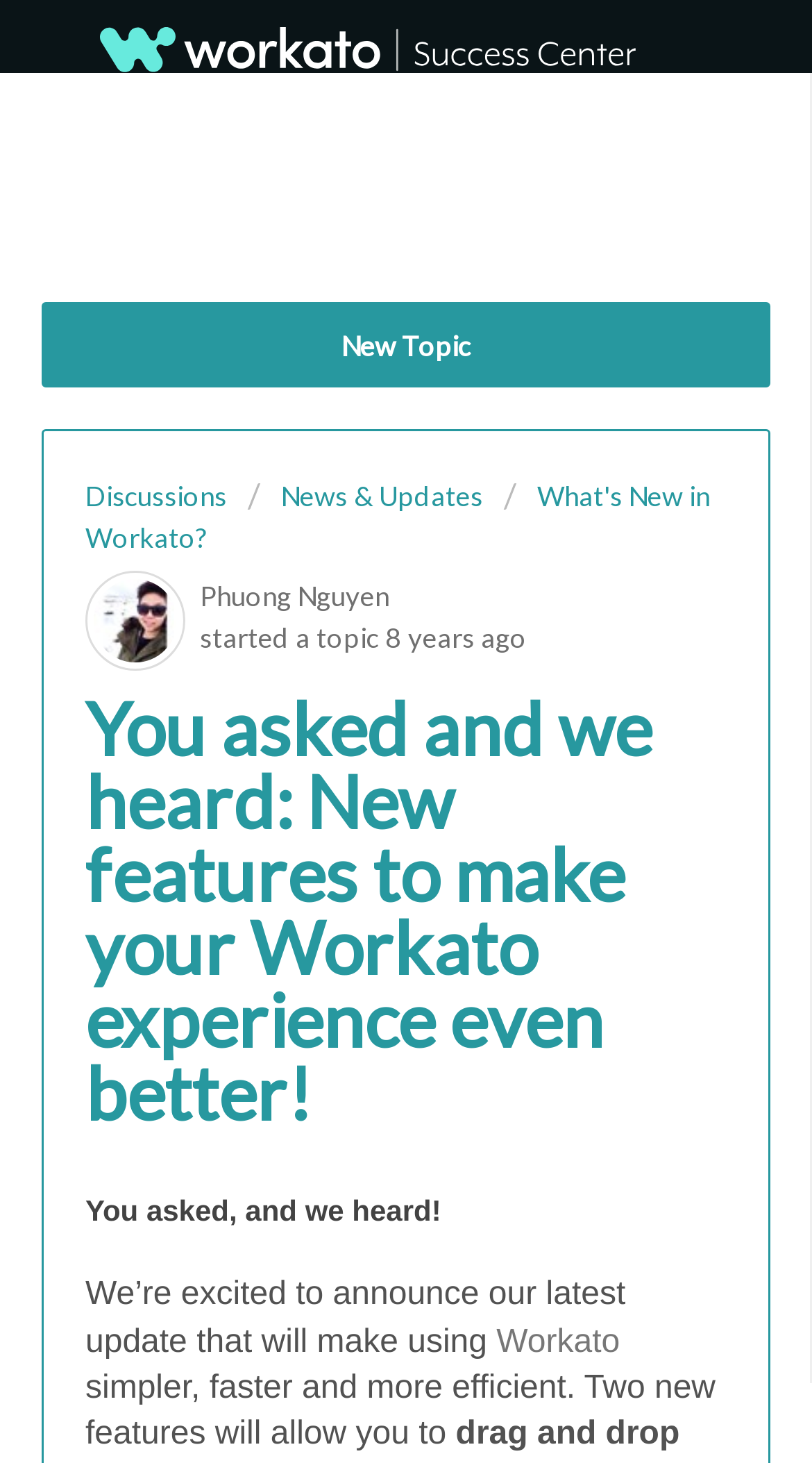Answer succinctly with a single word or phrase:
What is the name of the person who started a topic?

Phuong Nguyen